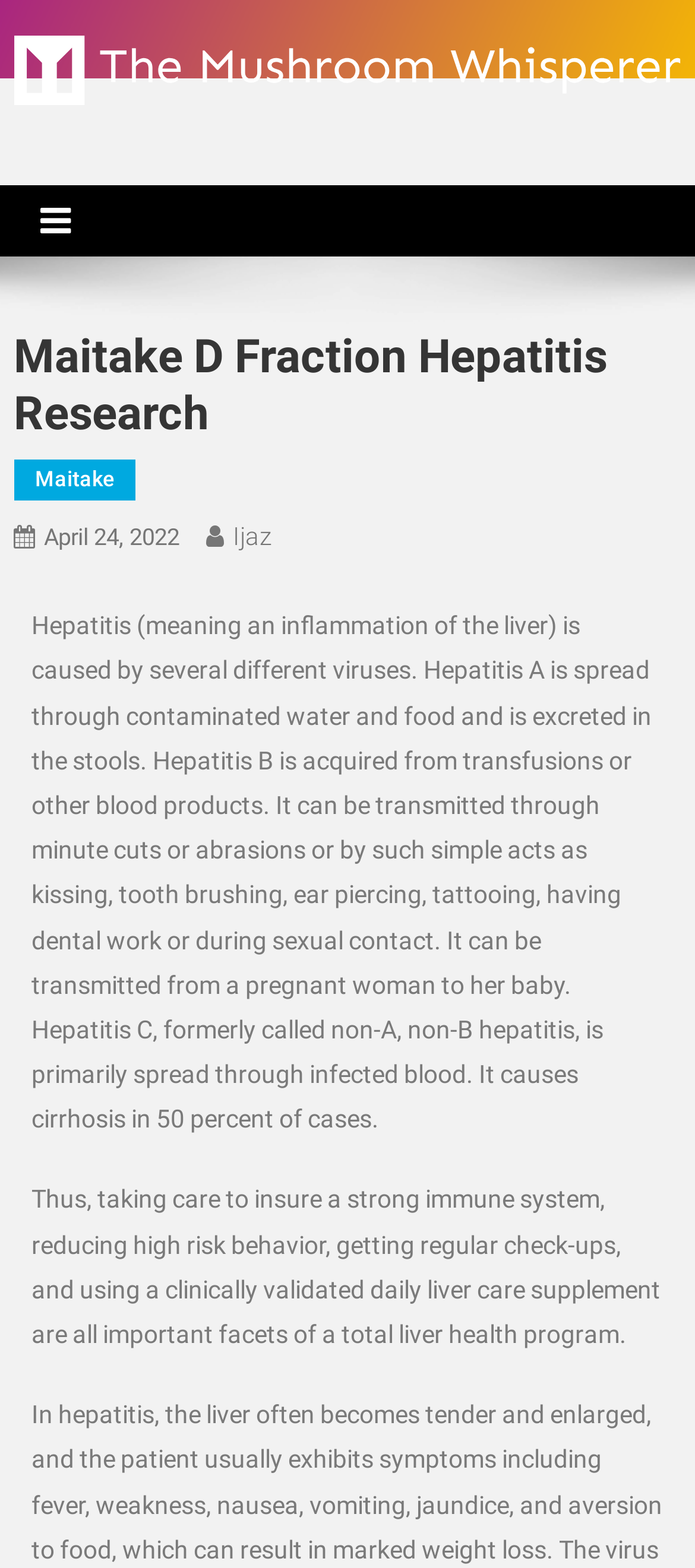What is the primary way Hepatitis C is spread?
Please respond to the question with a detailed and thorough explanation.

The primary way Hepatitis C is spread is through infected blood, which can be found in the StaticText element that describes the different types of Hepatitis.